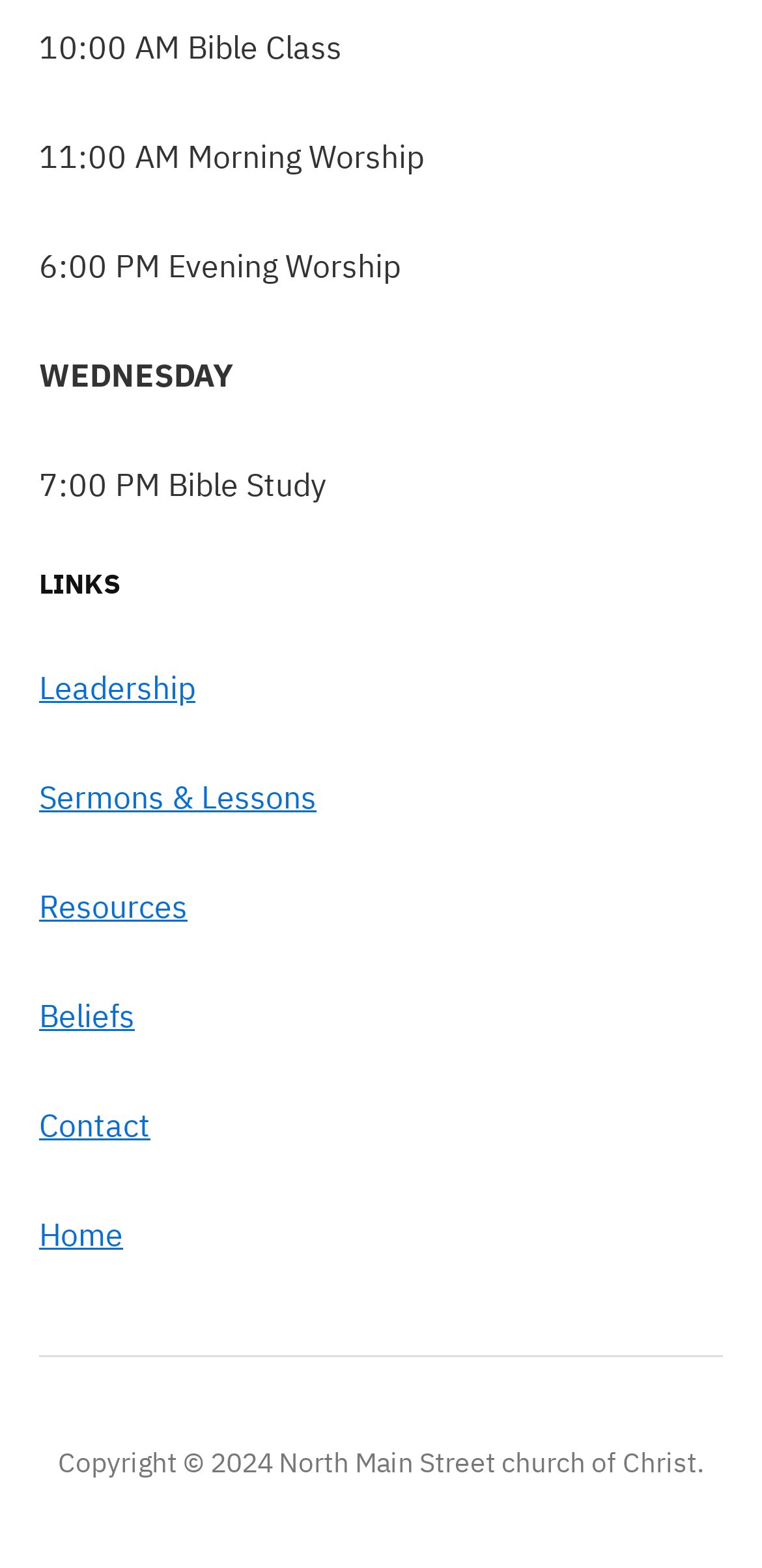Please reply to the following question with a single word or a short phrase:
What is the morning worship time?

11:00 AM